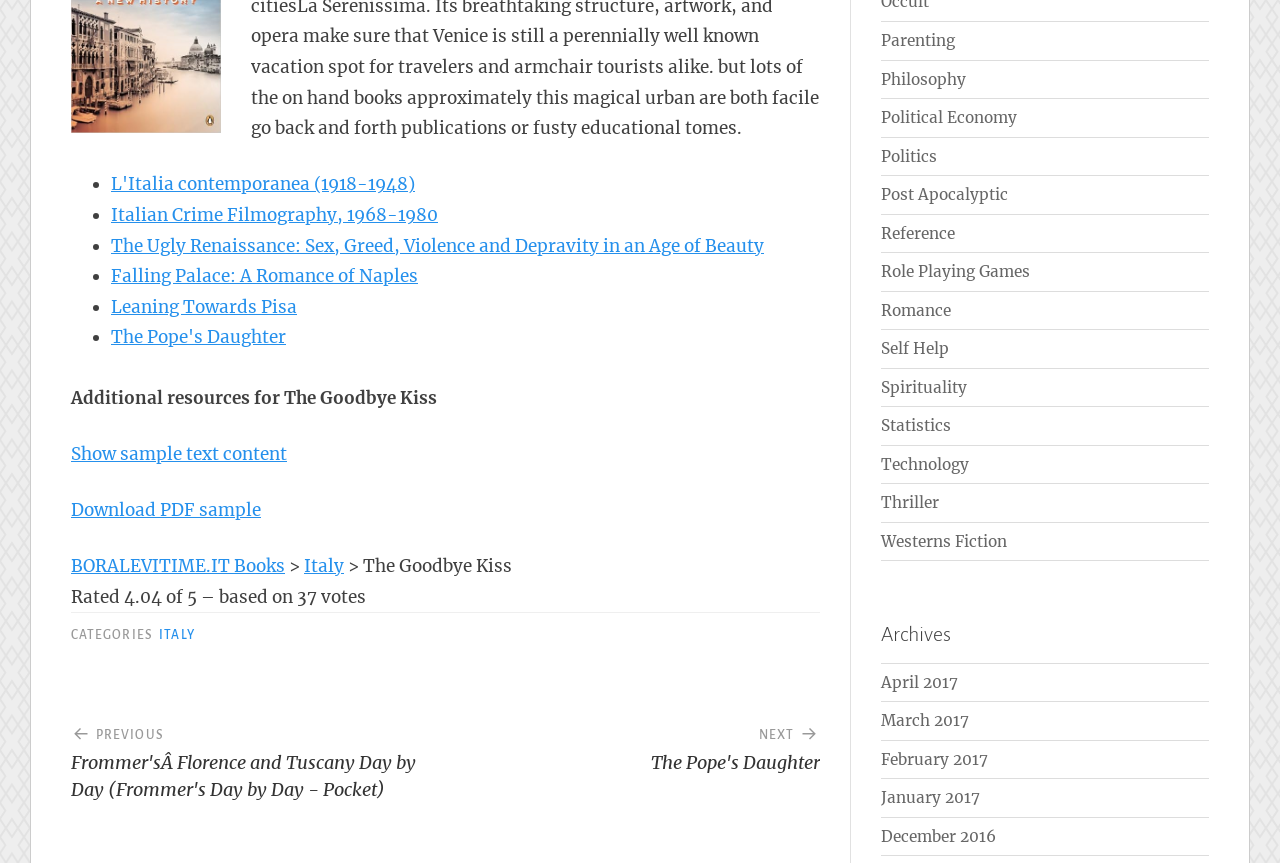Refer to the image and provide a thorough answer to this question:
What is the previous book in the navigation?

The previous book in the navigation can be found in the link element with the text 'PREVIOUS Frommer’s Florence and Tuscany Day by Day (Frommer’s Day by Day - Pocket)' located at coordinates [0.055, 0.818, 0.348, 0.931].